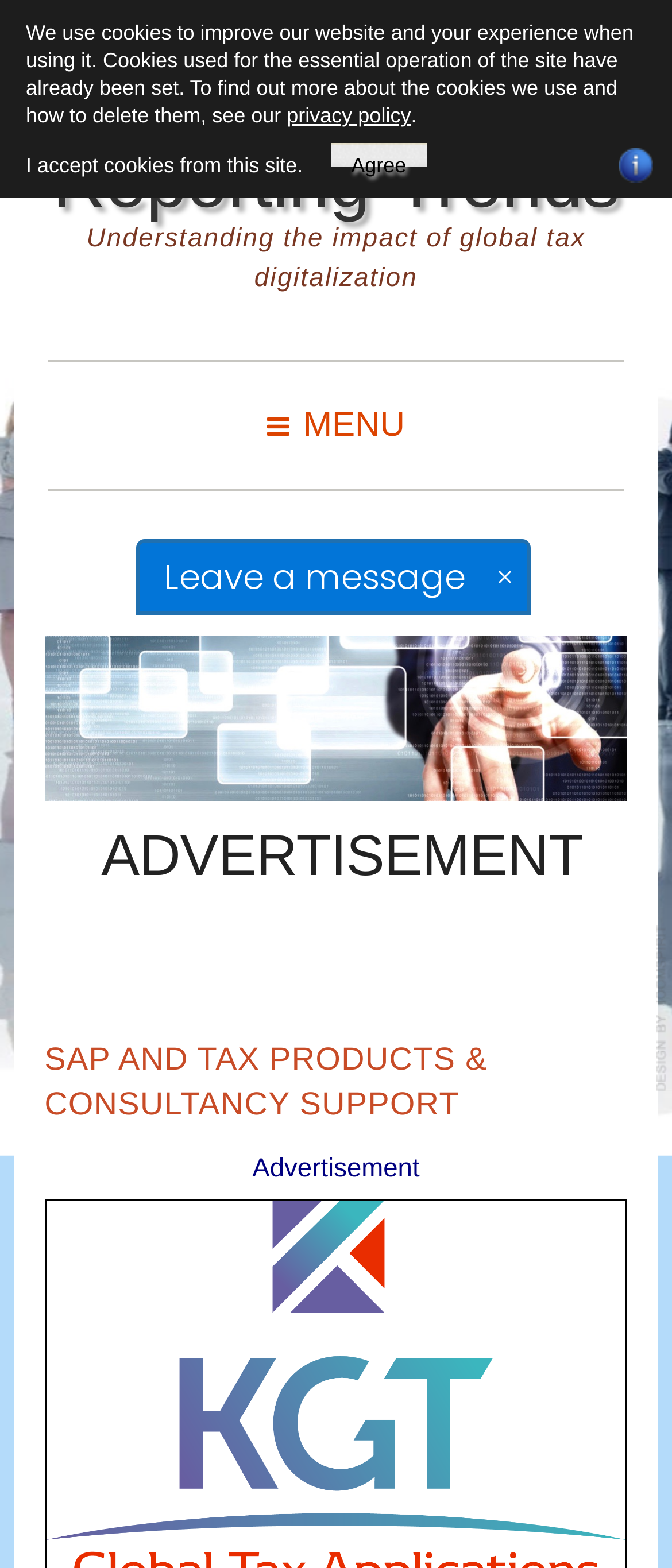Provide a single word or phrase answer to the question: 
What is the purpose of the 'Leave a message' text?

Unknown